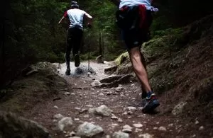Please analyze the image and provide a thorough answer to the question:
Are the individuals in the image motivated?

The caption states that the individuals 'appear focused and energetic, motivating each other along the rocky terrain', which implies that they are motivated to continue their outdoor adventure despite the challenges posed by the natural environment.